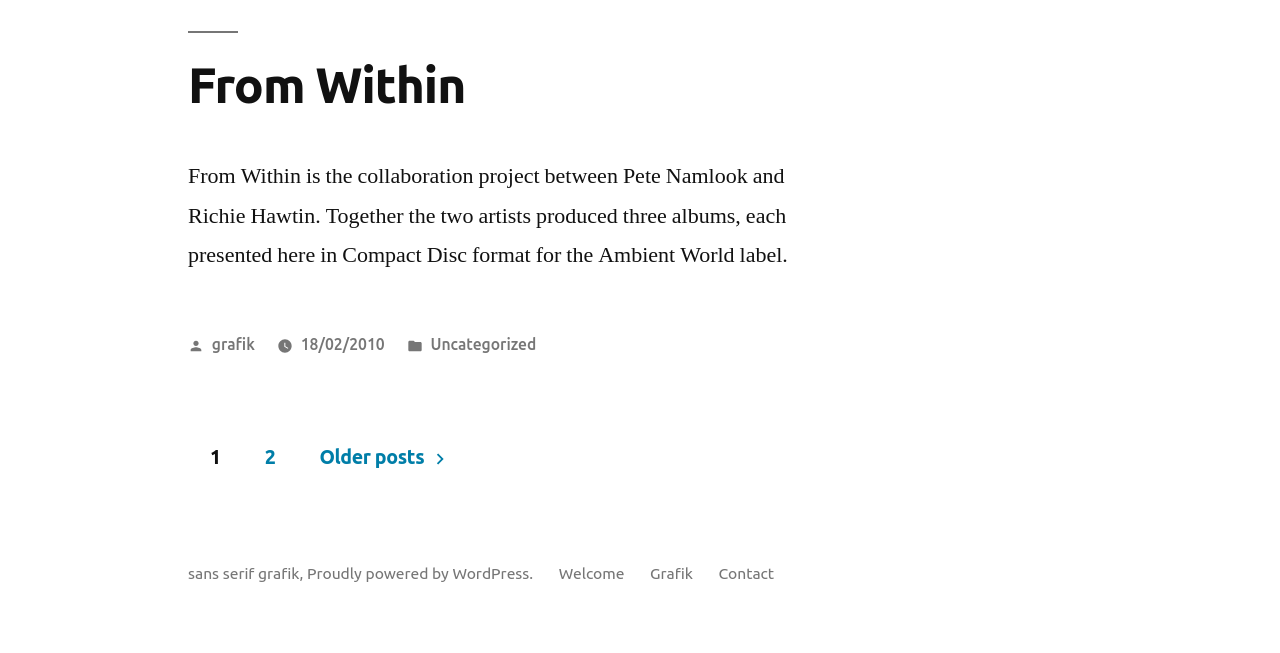How many links are in the footer section?
From the image, provide a succinct answer in one word or a short phrase.

5